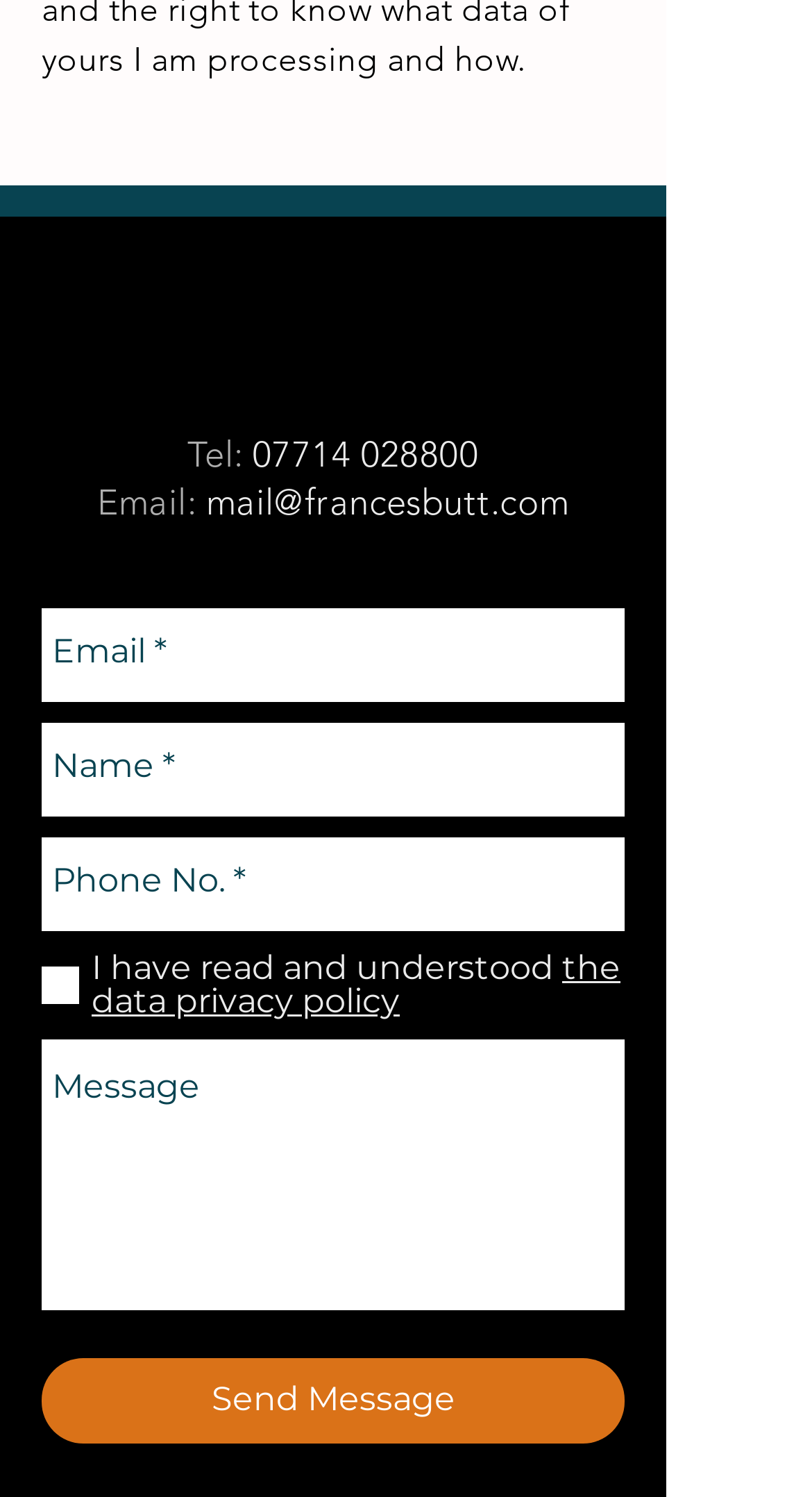What is the phone number to contact?
Craft a detailed and extensive response to the question.

I found the phone number by looking at the static text 'Tel:' and the corresponding link next to it, which is '07714 028800'.